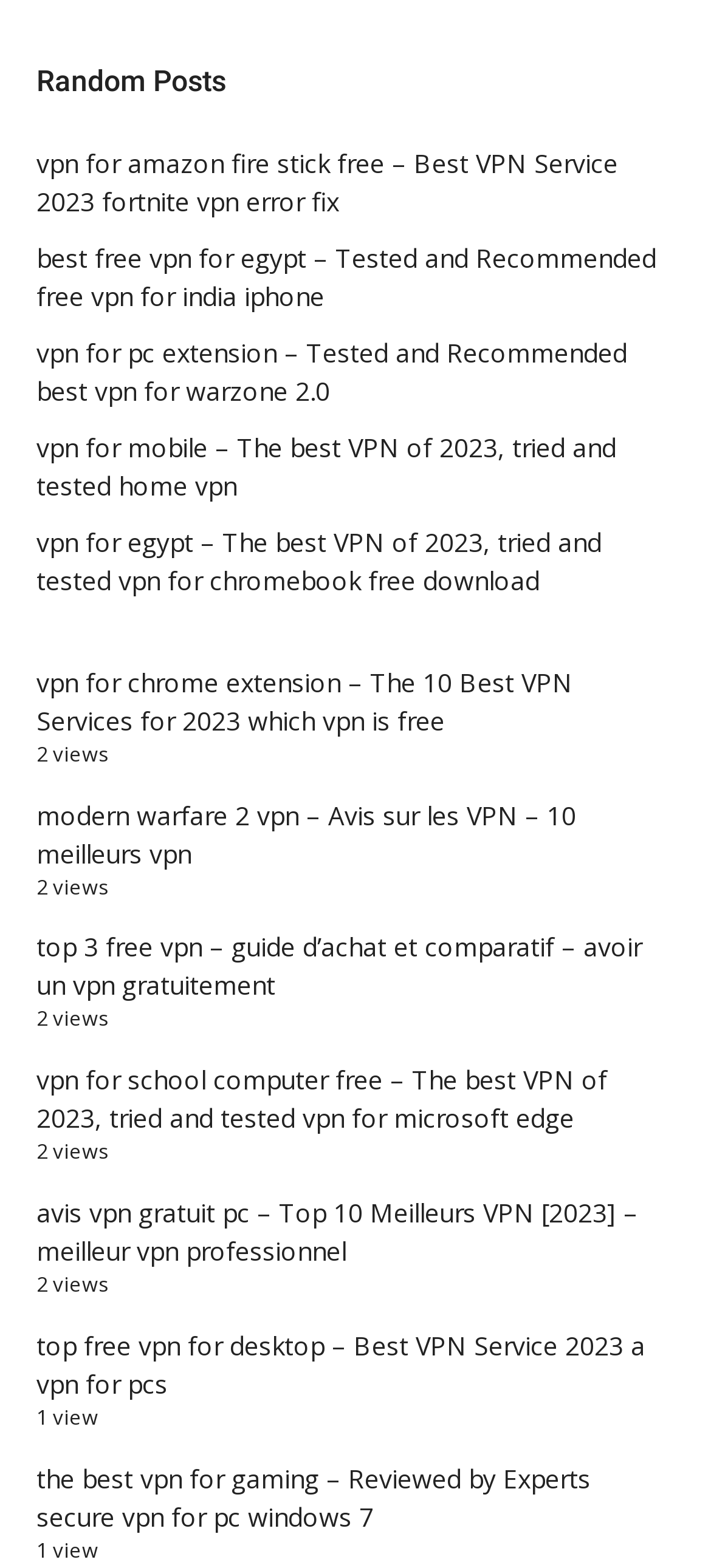How many static text elements are on the webpage?
Please use the visual content to give a single word or phrase answer.

3